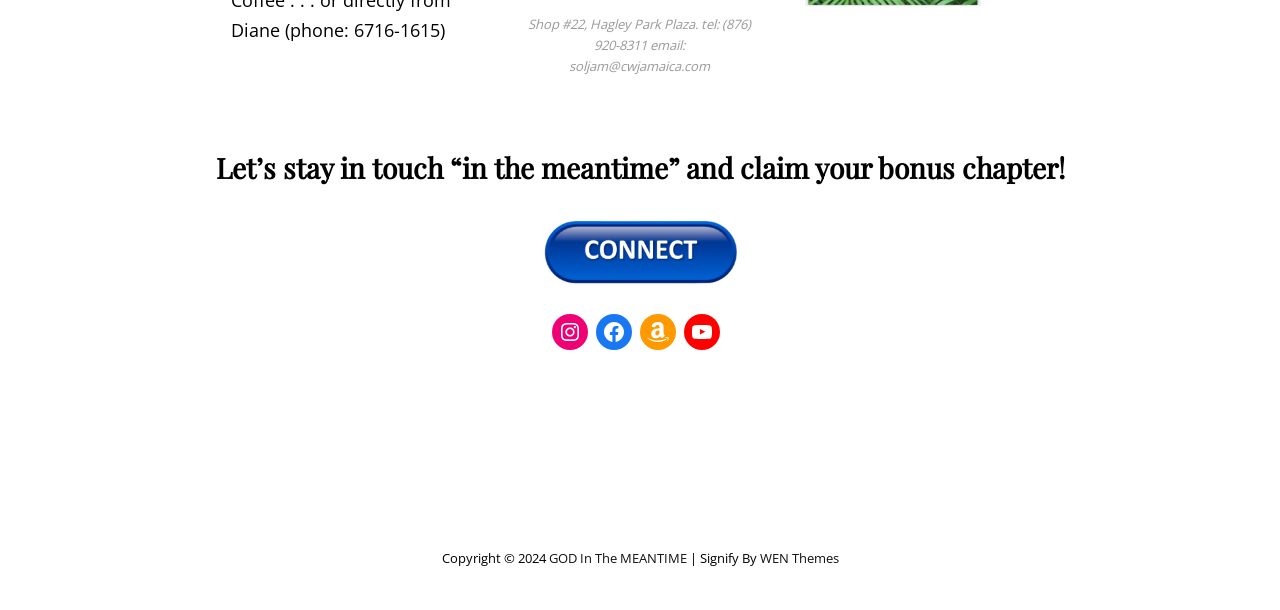Give a one-word or one-phrase response to the question:
What is the email address of the shop?

soljam@cwjamaica.com